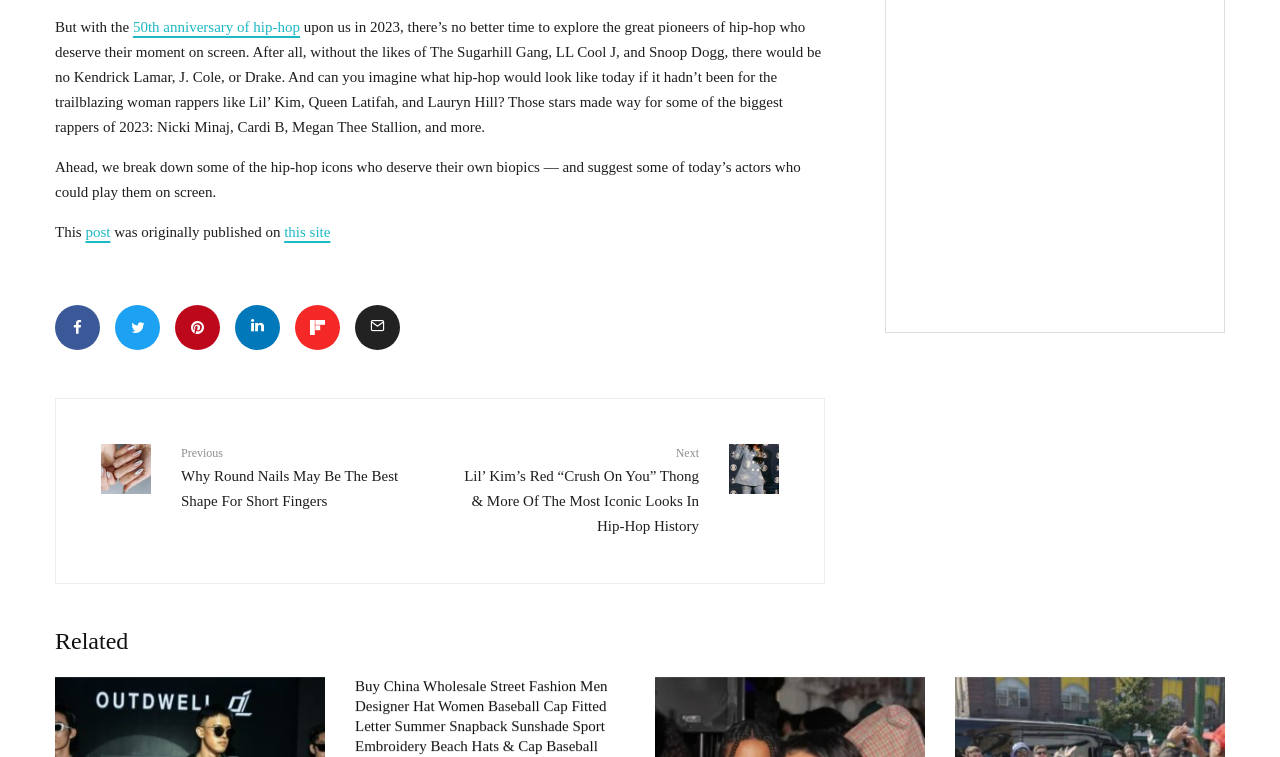Specify the bounding box coordinates of the element's region that should be clicked to achieve the following instruction: "Share the post on social media". The bounding box coordinates consist of four float numbers between 0 and 1, in the format [left, top, right, bottom].

[0.043, 0.402, 0.078, 0.462]